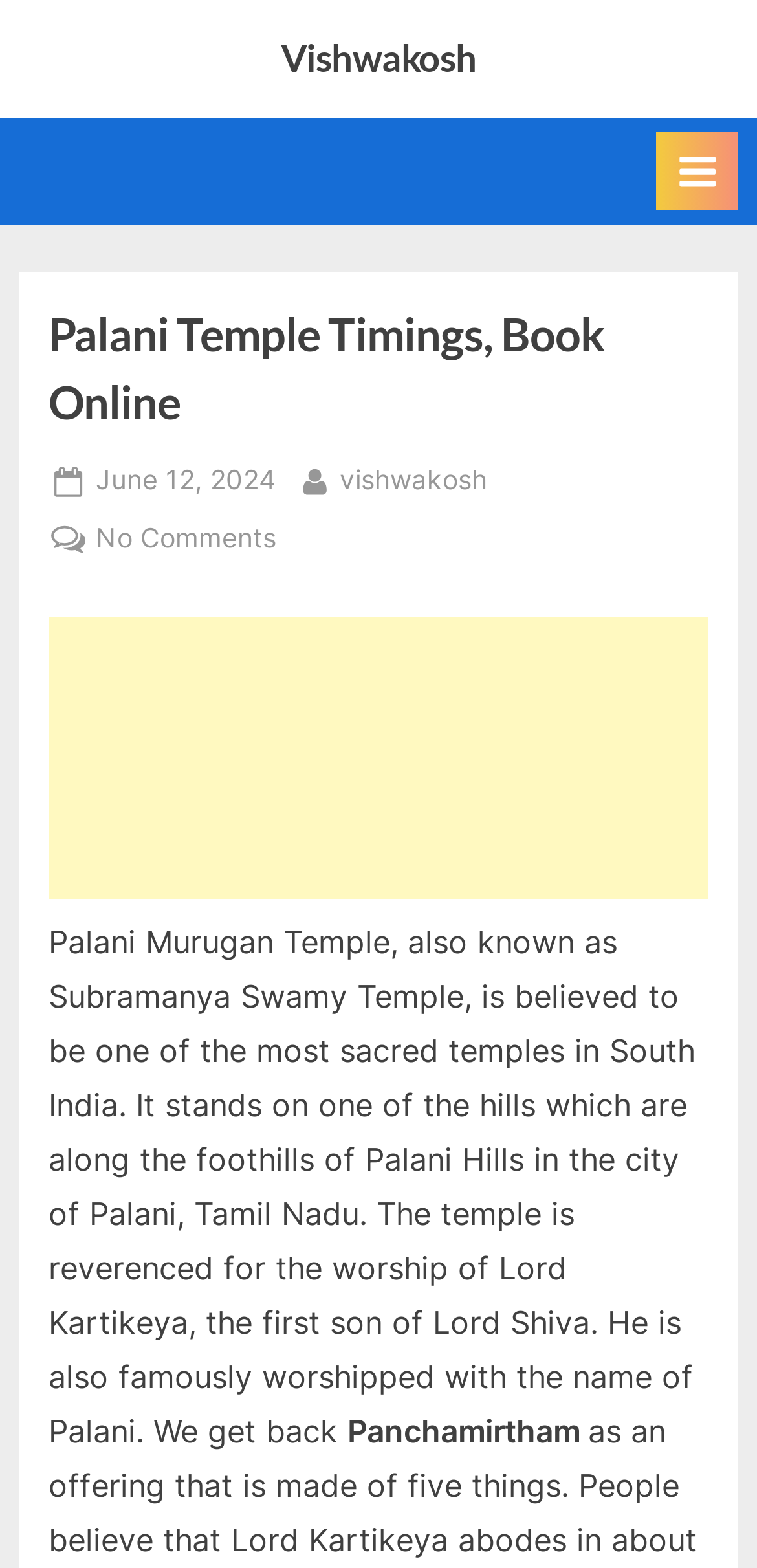In which city is the Palani Murugan Temple located?
Use the image to answer the question with a single word or phrase.

Palani